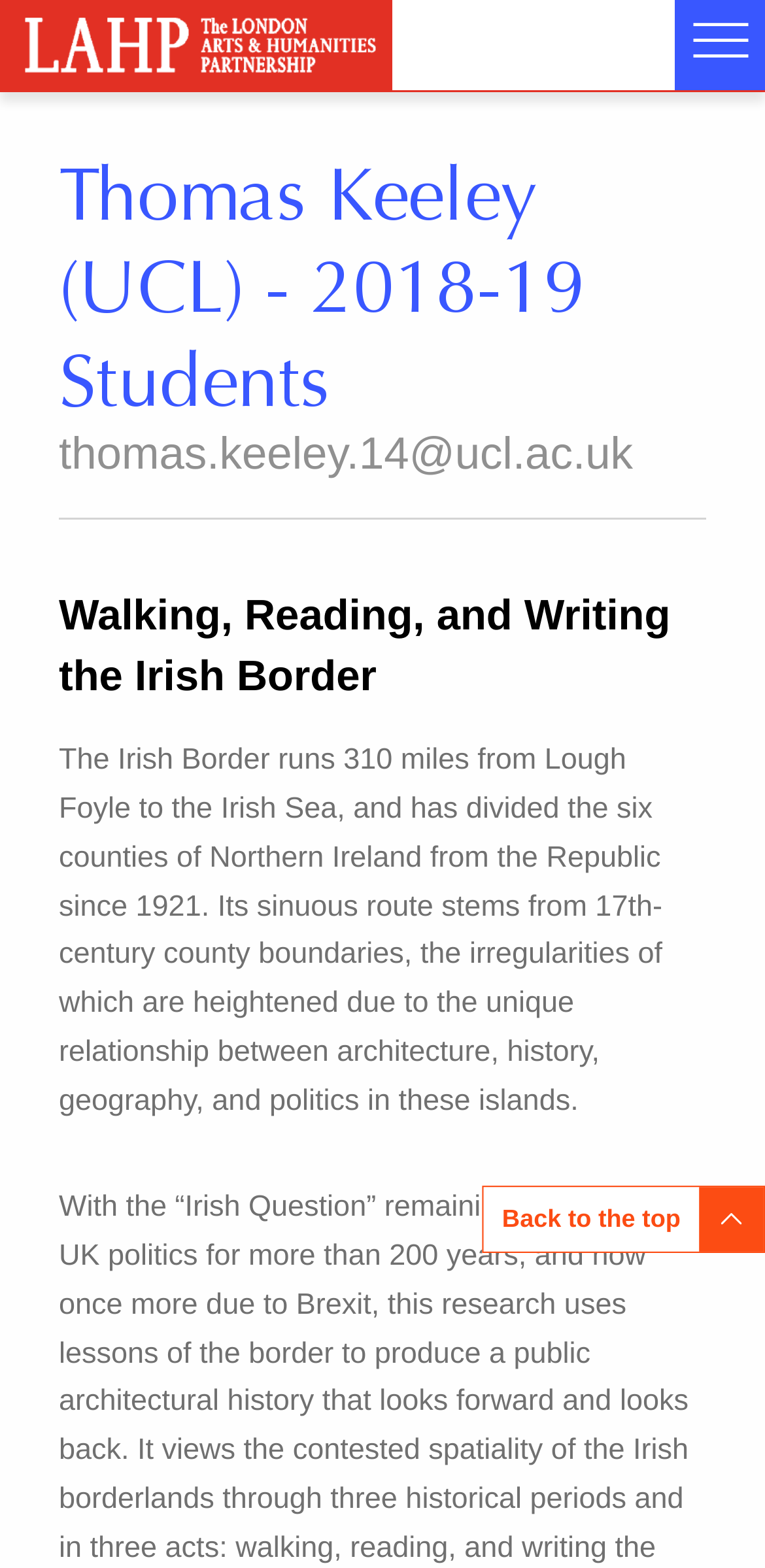Detail the webpage's structure and highlights in your description.

The webpage is about Thomas Keeley, a student at the London Arts and Humanities Partnership (LAHP). At the top left corner, there is the LAHP logo, which is an image linked to the LAHP website. Below the logo, there are several links to different sections of the website, including "About us", "Vision and Aims", "LAHP Strategy 2020-2025", and others. These links are arranged vertically, with the first link starting from the top left corner and the last link ending at the bottom left corner.

On the right side of the page, there is a heading that reads "Thomas Keeley (UCL) - 2018-19 Students thomas.keeley.14@ucl.ac.uk", which is followed by another heading that reads "Walking, Reading, and Writing the Irish Border". Below these headings, there is a block of text that describes the Irish Border, stating that it runs 310 miles from Lough Foyle to the Irish Sea and has divided the six counties of Northern Ireland from the Republic since 1921.

At the bottom right corner of the page, there is a button with no text, and below it, there is a link that reads "Back to the top", which is accompanied by a small image.